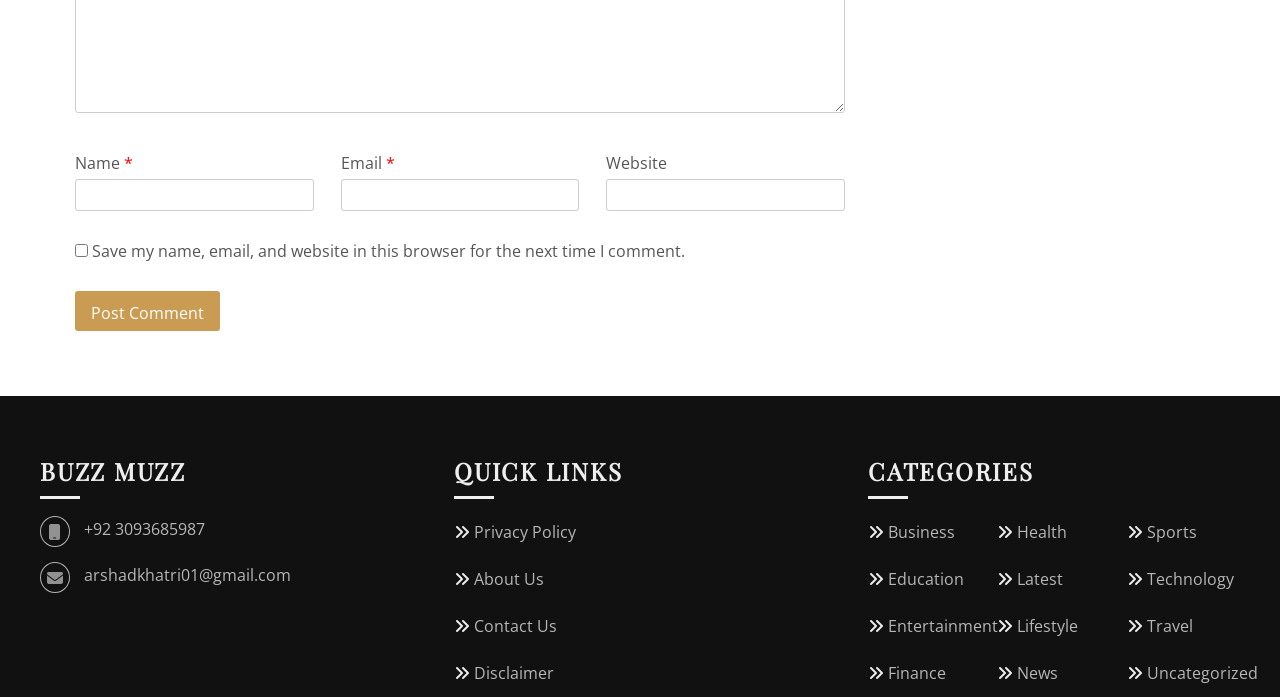What type of links are listed under 'QUICK LINKS'?
Please look at the screenshot and answer in one word or a short phrase.

Policy and about links